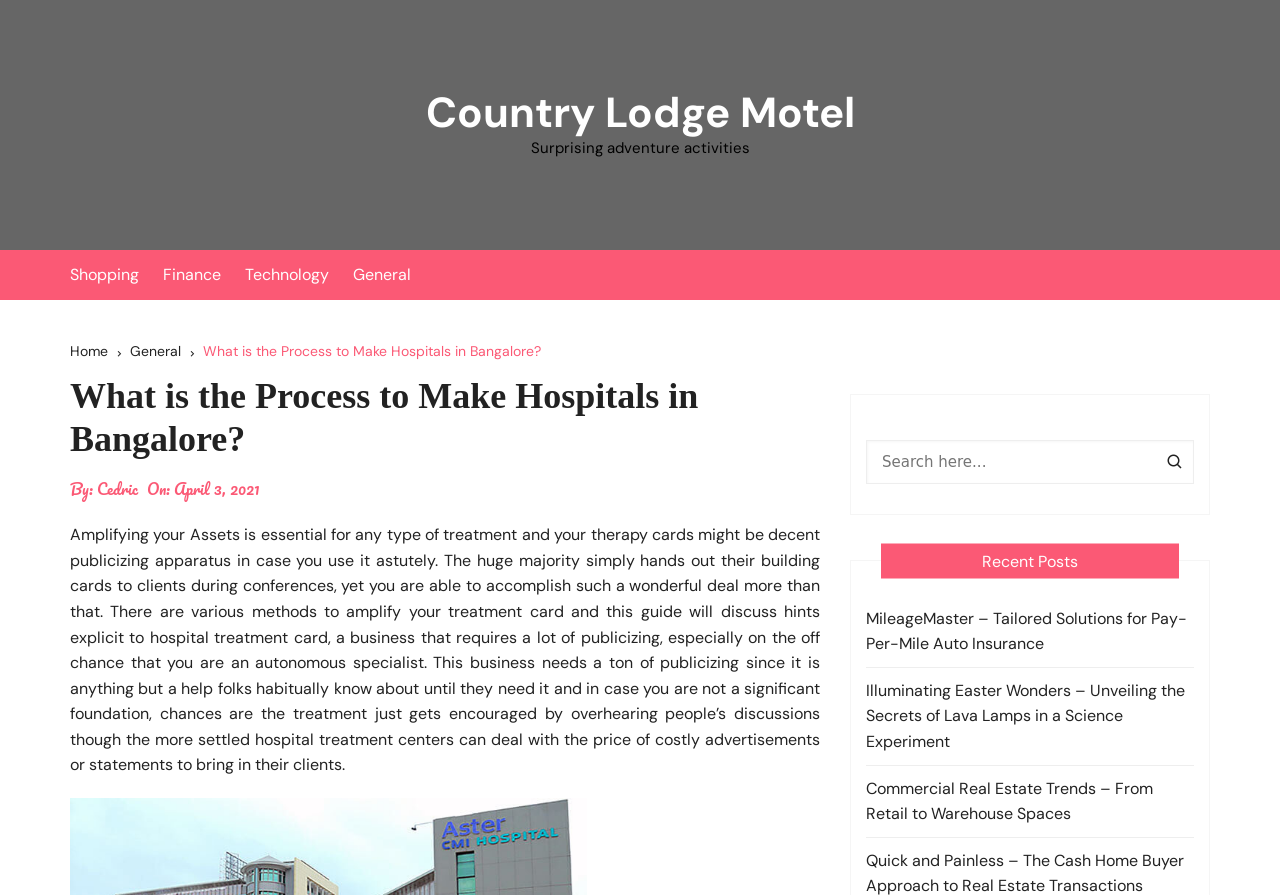Can you extract the headline from the webpage for me?

What is the Process to Make Hospitals in Bangalore?